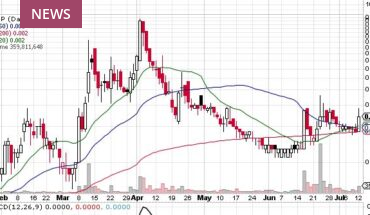Provide a brief response to the question using a single word or phrase: 
What do the red and green candlesticks represent?

Daily price movements